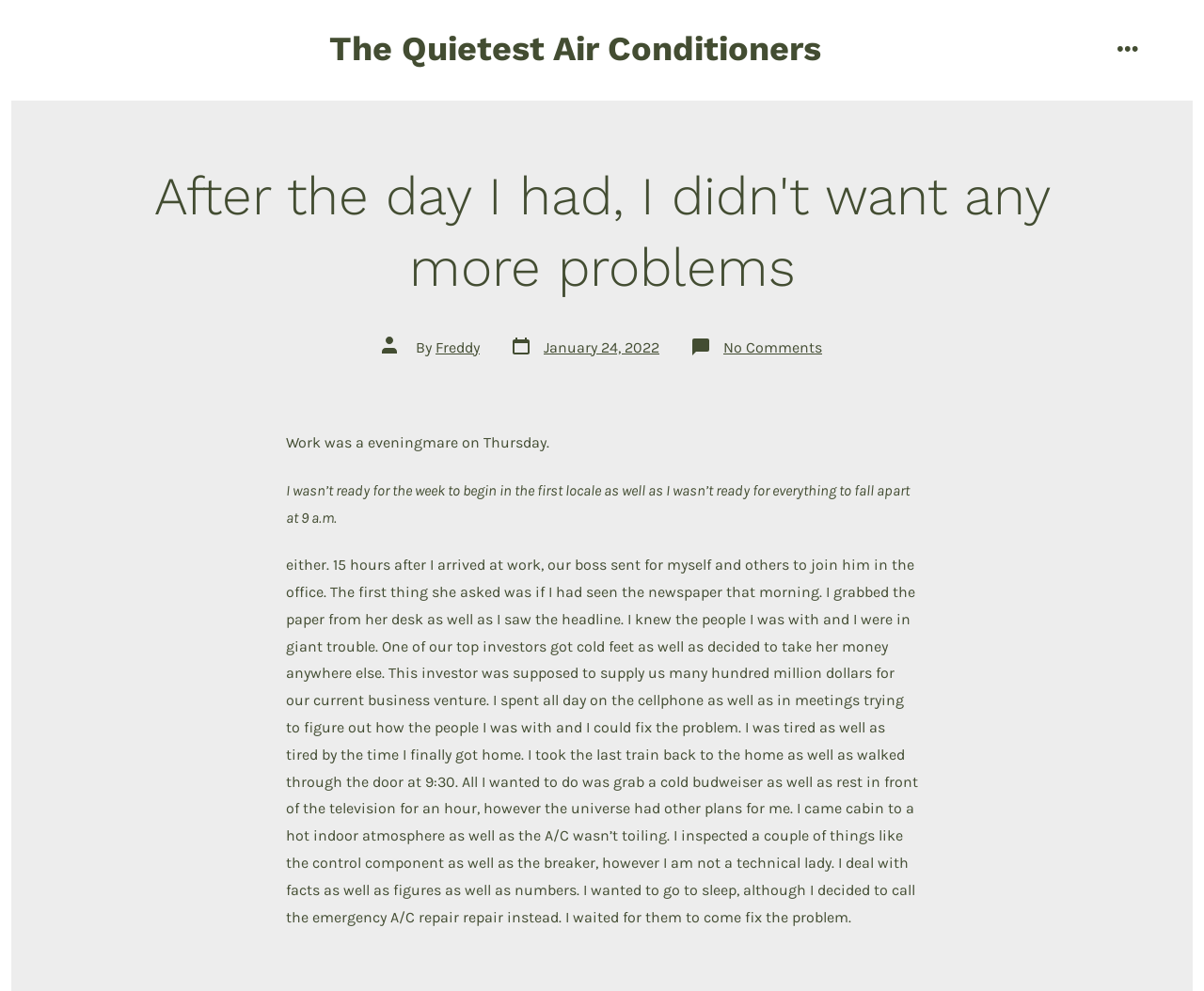What is the author's name?
Please use the image to provide a one-word or short phrase answer.

Freddy